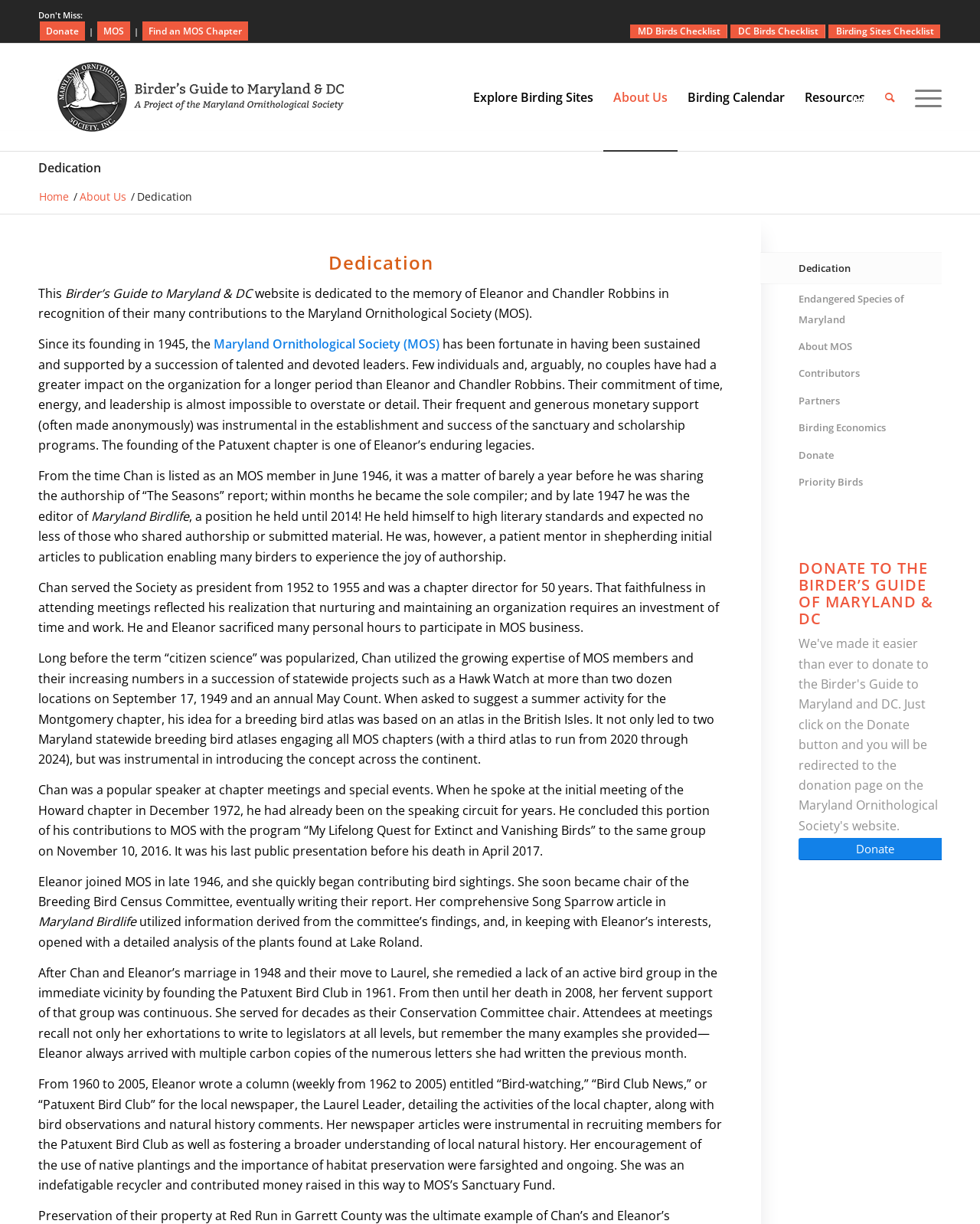Find and provide the bounding box coordinates for the UI element described here: "Donate". The coordinates should be given as four float numbers between 0 and 1: [left, top, right, bottom].

[0.815, 0.361, 0.961, 0.383]